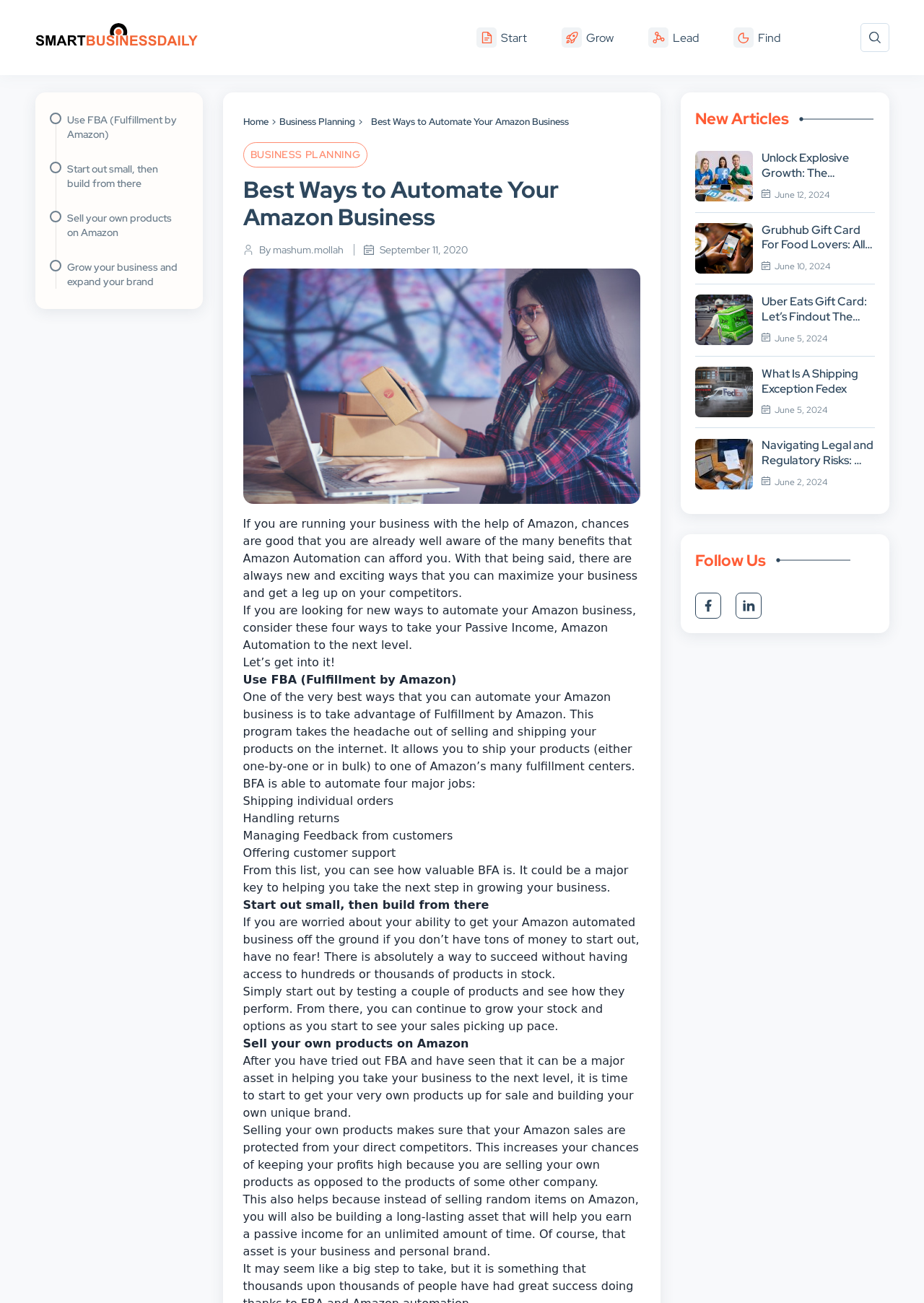What is the recommended approach for starting an Amazon automated business?
Please give a detailed and elaborate answer to the question.

The recommended approach for starting an Amazon automated business is to start small, testing a couple of products and seeing how they perform, and then growing the stock and options as sales pick up pace. This is mentioned in the article as a way to succeed without having access to hundreds or thousands of products in stock.